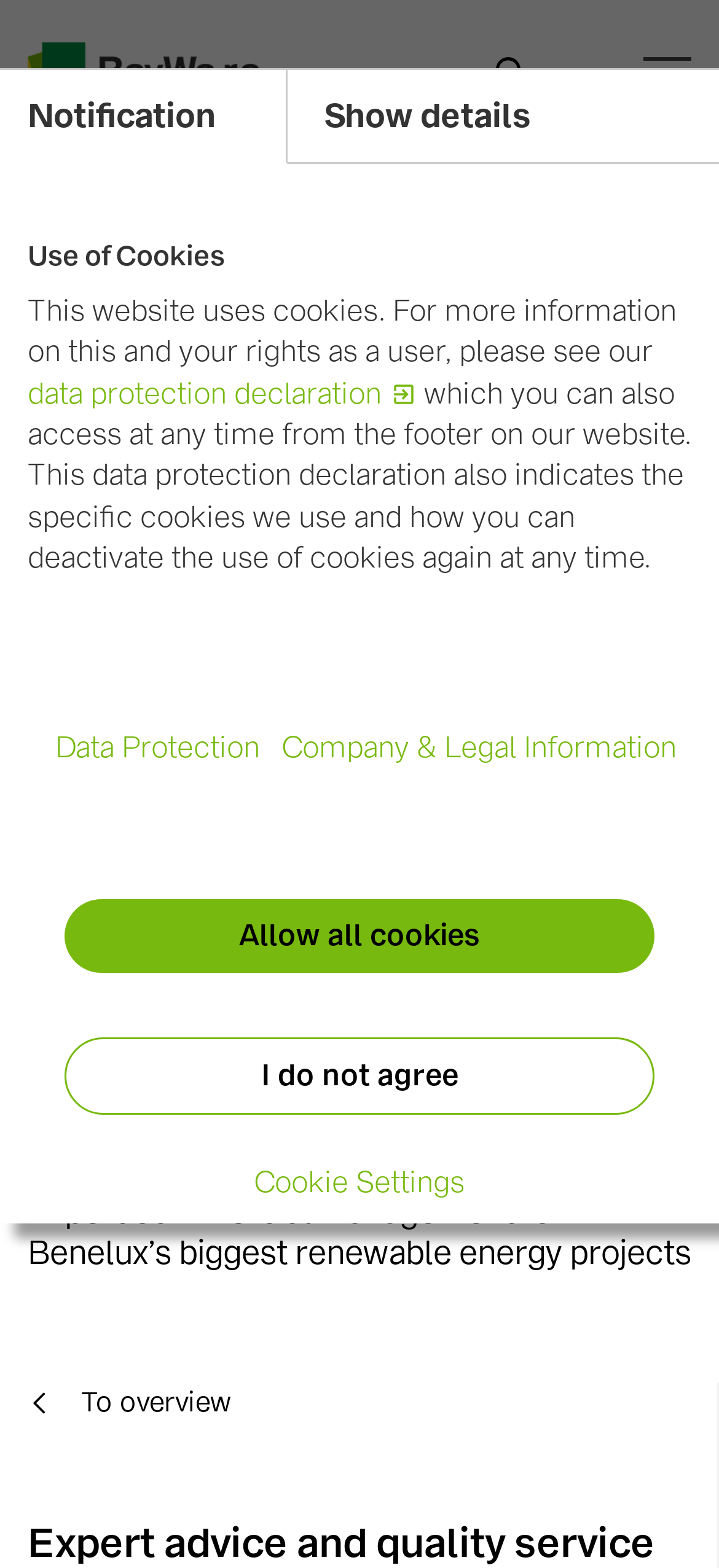Provide the bounding box coordinates of the HTML element described by the text: "Cookie Settings". The coordinates should be in the format [left, top, right, bottom] with values between 0 and 1.

[0.354, 0.74, 0.646, 0.769]